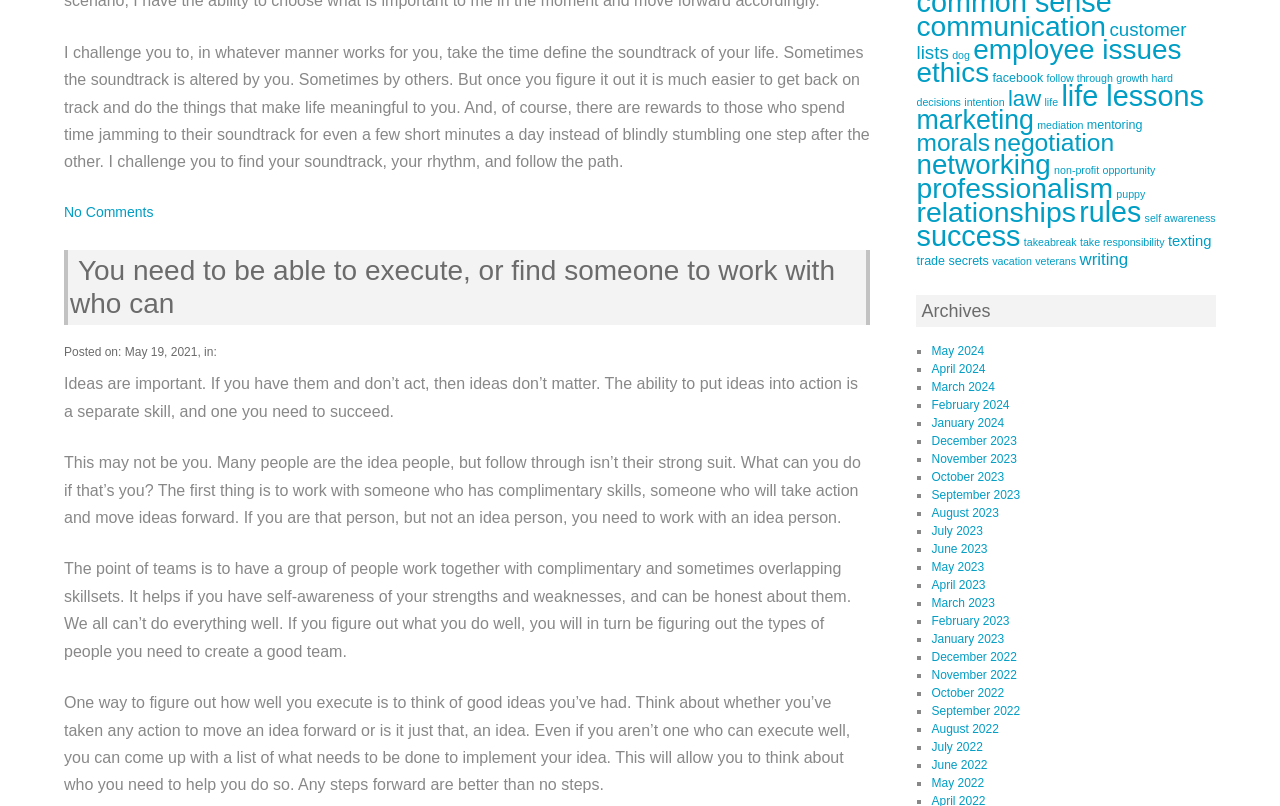Using the provided element description: "October 2023", identify the bounding box coordinates. The coordinates should be four floats between 0 and 1 in the order [left, top, right, bottom].

[0.728, 0.583, 0.785, 0.601]